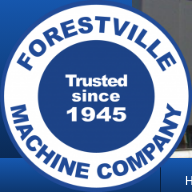What is the color scheme of the logo?
Carefully analyze the image and provide a thorough answer to the question.

The caption describes the logo as having a bold blue and white color scheme, which suggests that these two colors are the primary colors used in the design of the logo.